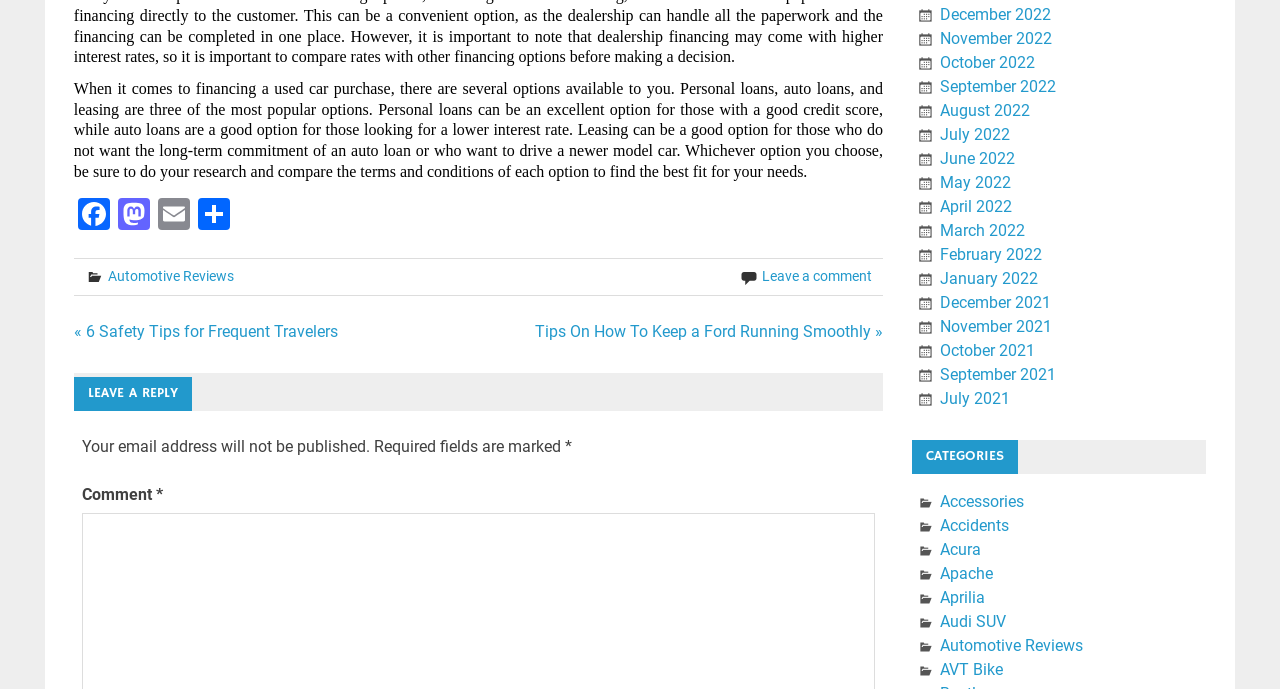Determine the bounding box coordinates for the element that should be clicked to follow this instruction: "View posts from December 2022". The coordinates should be given as four float numbers between 0 and 1, in the format [left, top, right, bottom].

[0.734, 0.008, 0.821, 0.036]